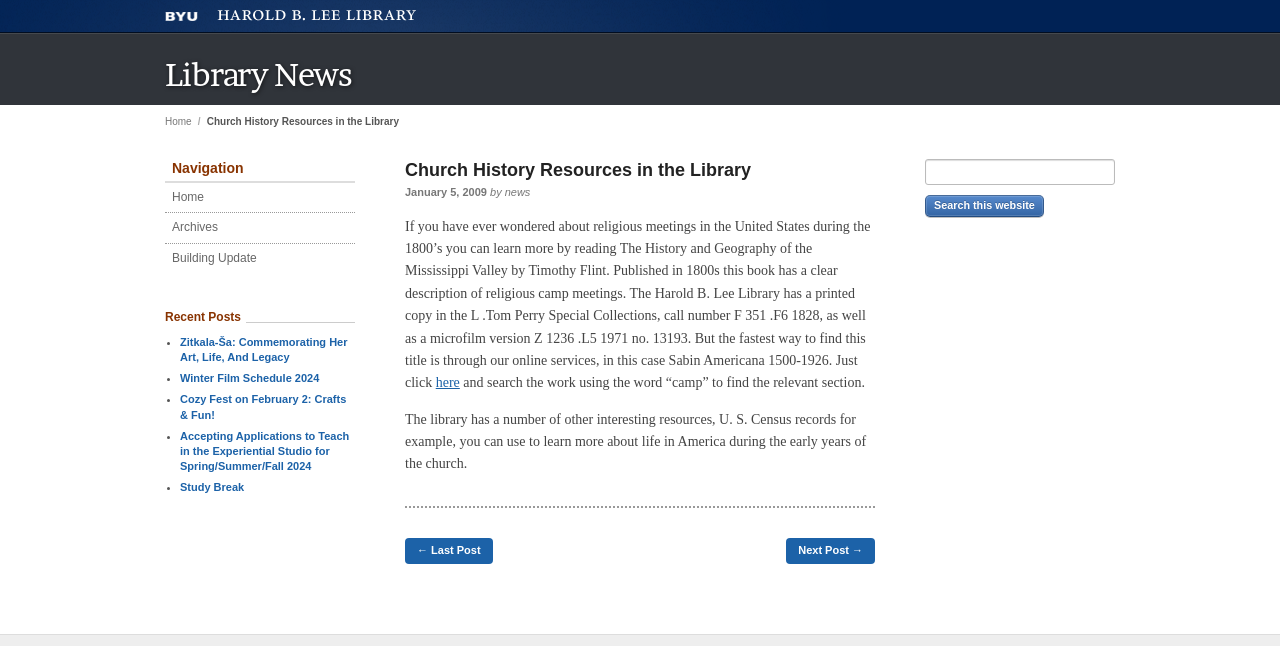Using the format (top-left x, top-left y, bottom-right x, bottom-right y), provide the bounding box coordinates for the described UI element. All values should be floating point numbers between 0 and 1: name="query"

[0.723, 0.246, 0.871, 0.286]